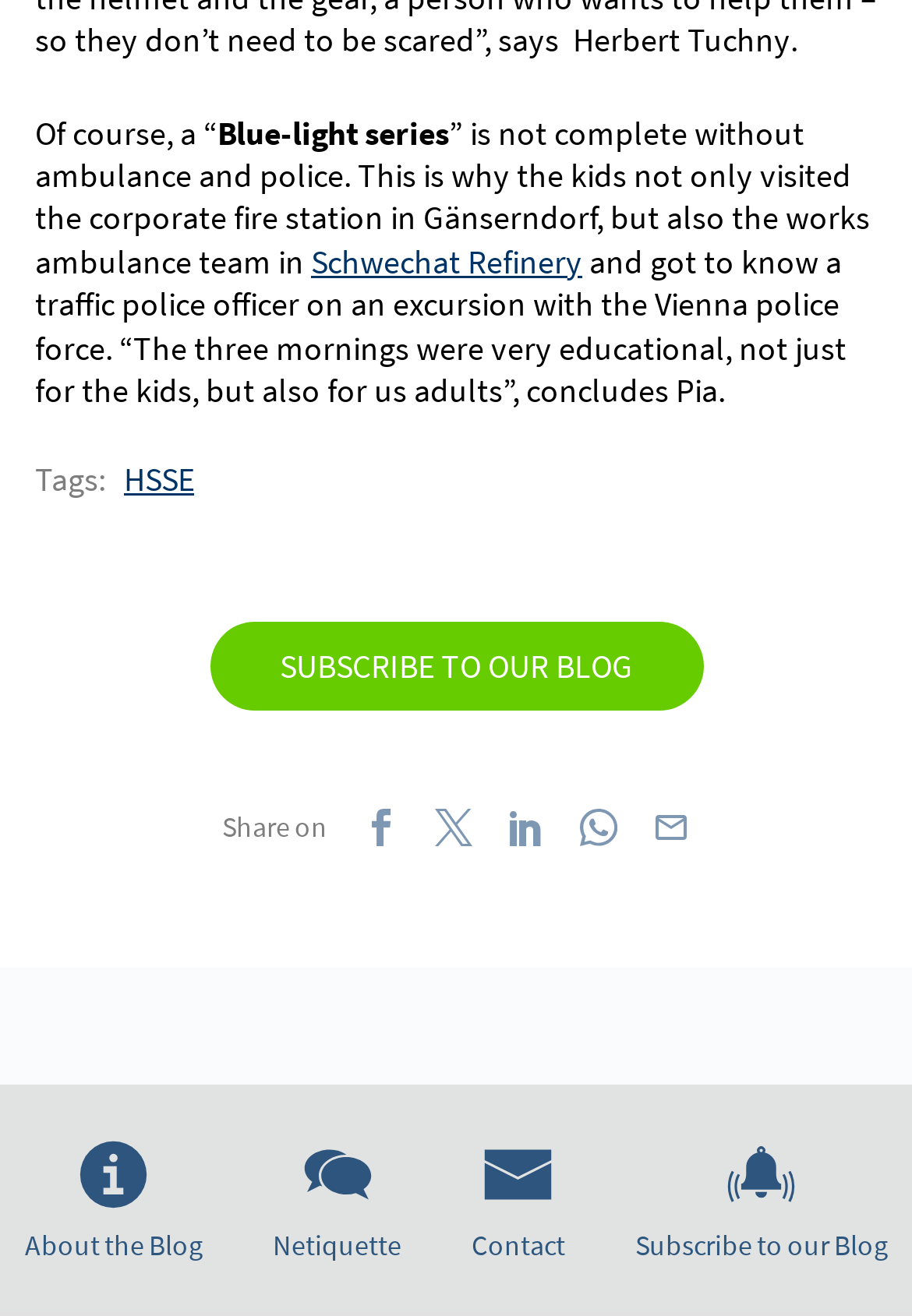What is the purpose of the button?
Give a single word or phrase answer based on the content of the image.

Subscribe to the blog